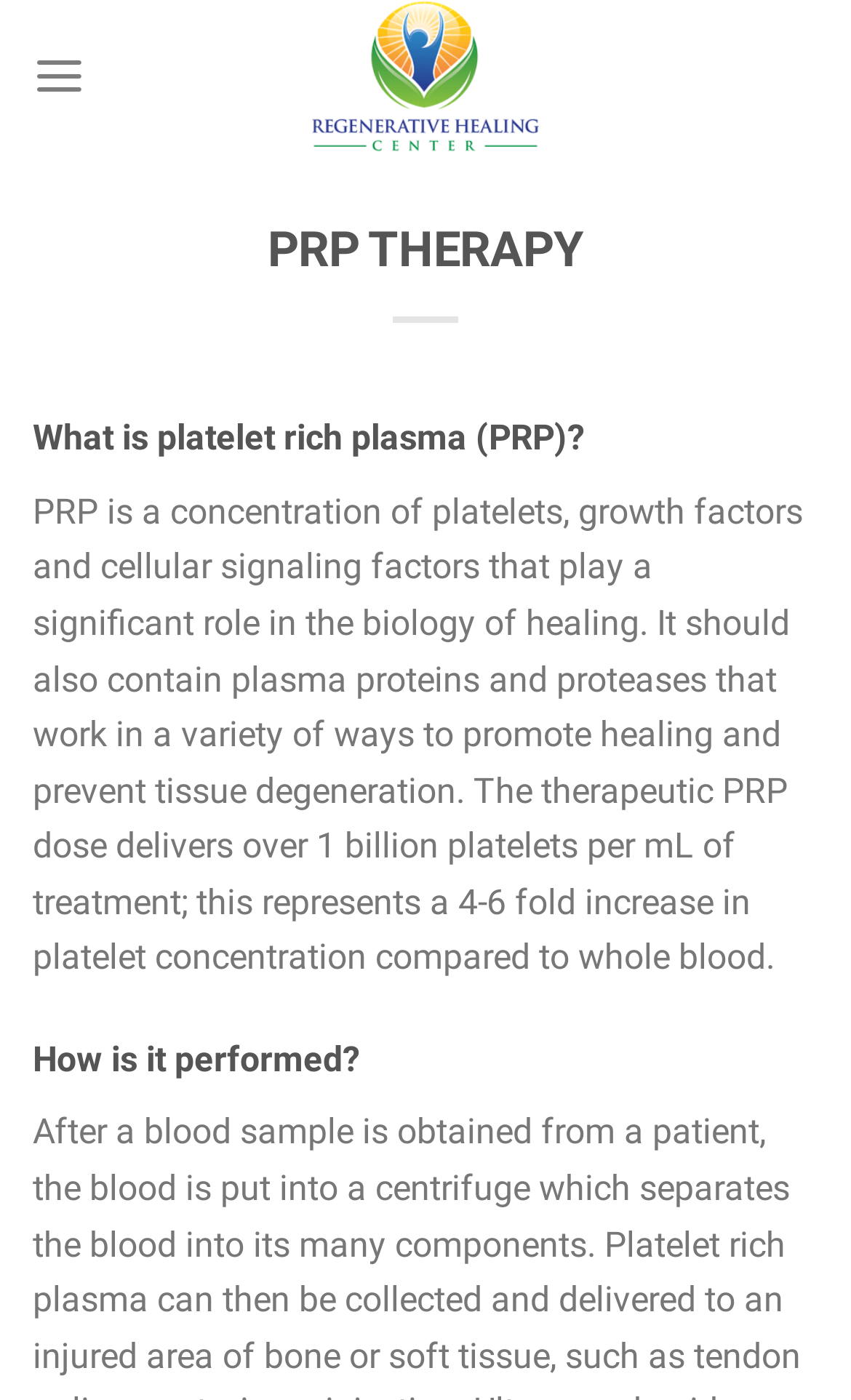Answer this question in one word or a short phrase: What is PRP?

Concentration of platelets, growth factors and cellular signaling factors